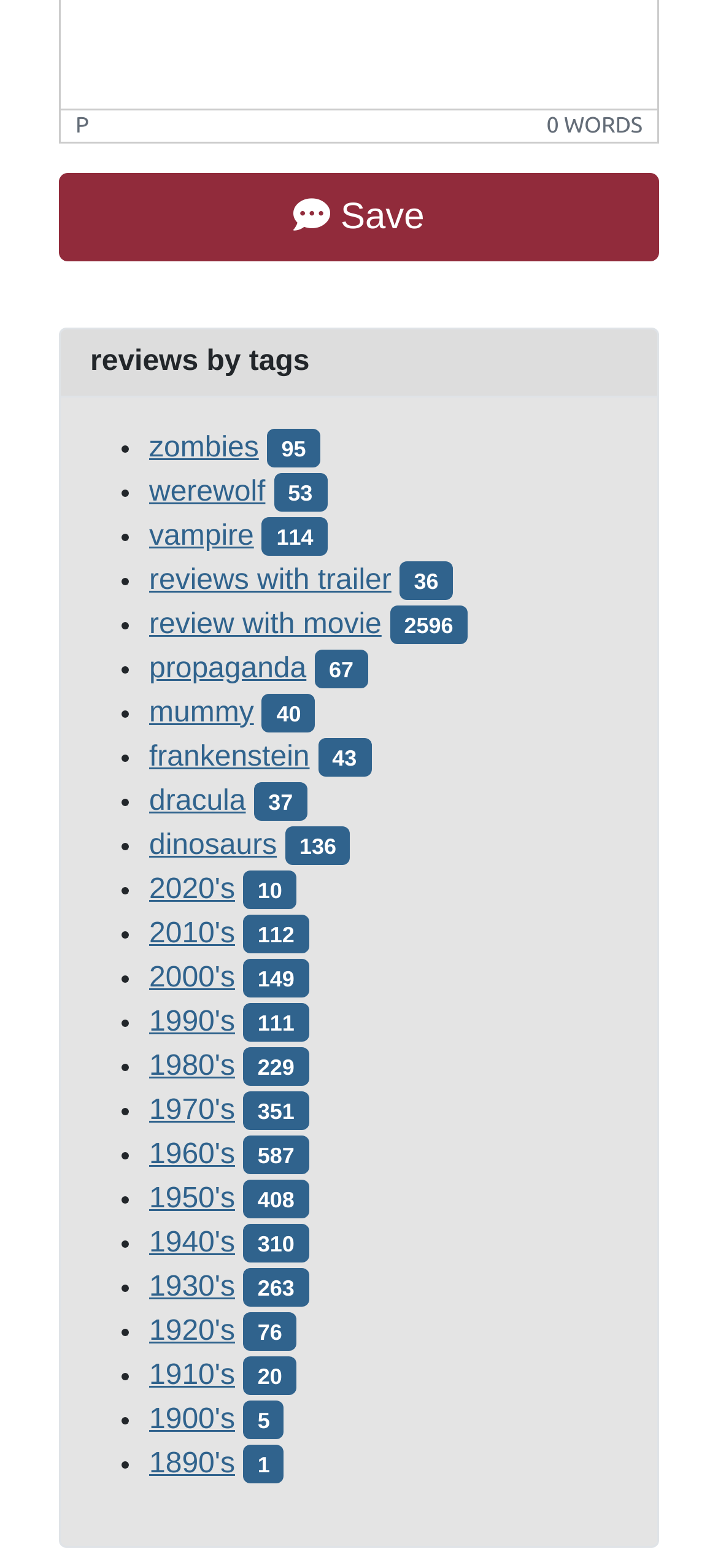Could you locate the bounding box coordinates for the section that should be clicked to accomplish this task: "click on About the Bike".

None